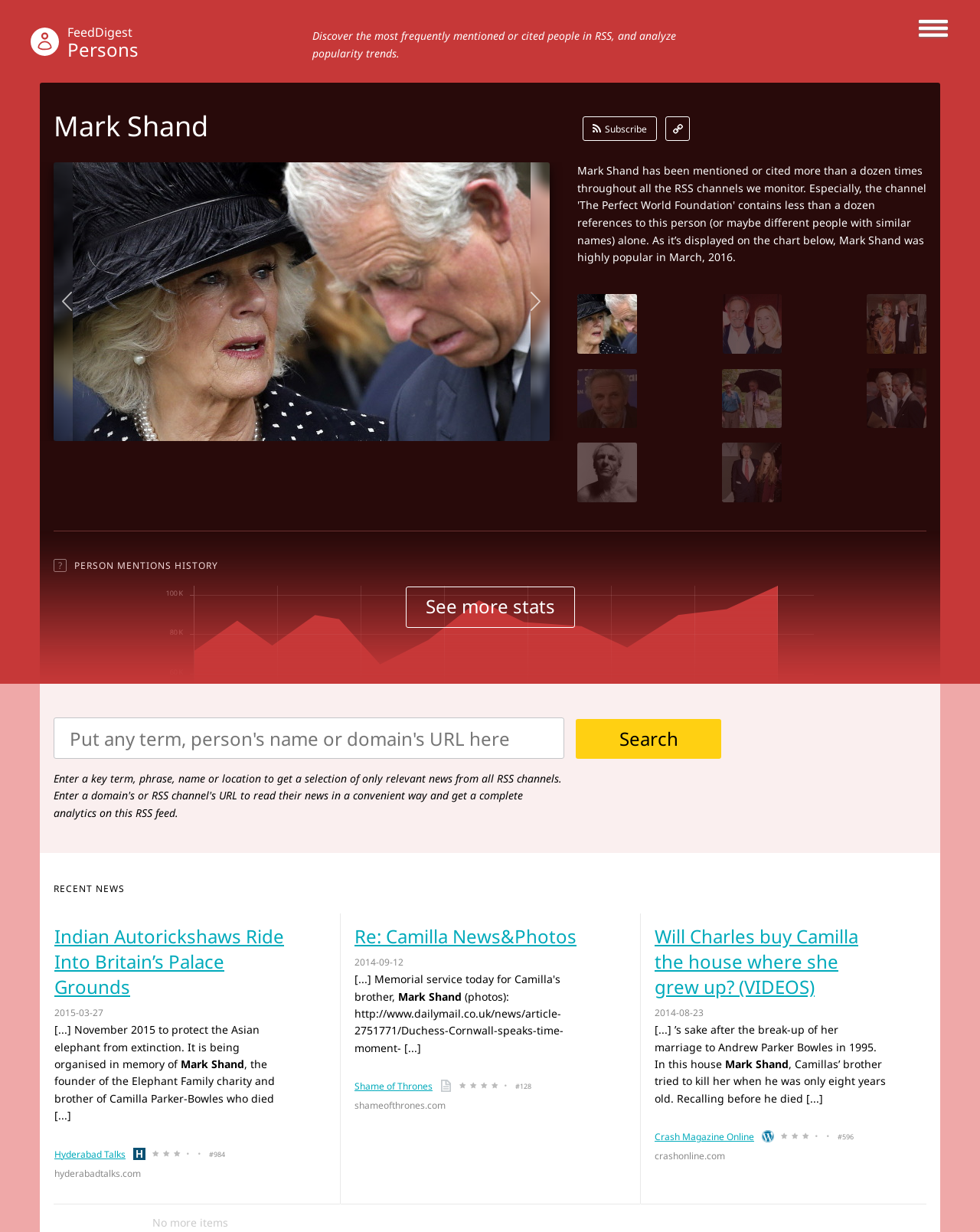What is the date of the news article with the title 'Indian Autorickshaws Ride Into Britain’s Palace Grounds'?
Provide a well-explained and detailed answer to the question.

I found a time element with the text '2015-03-27' at coordinates [0.055, 0.817, 0.105, 0.827], which is associated with the news article with the title 'Indian Autorickshaws Ride Into Britain’s Palace Grounds'.